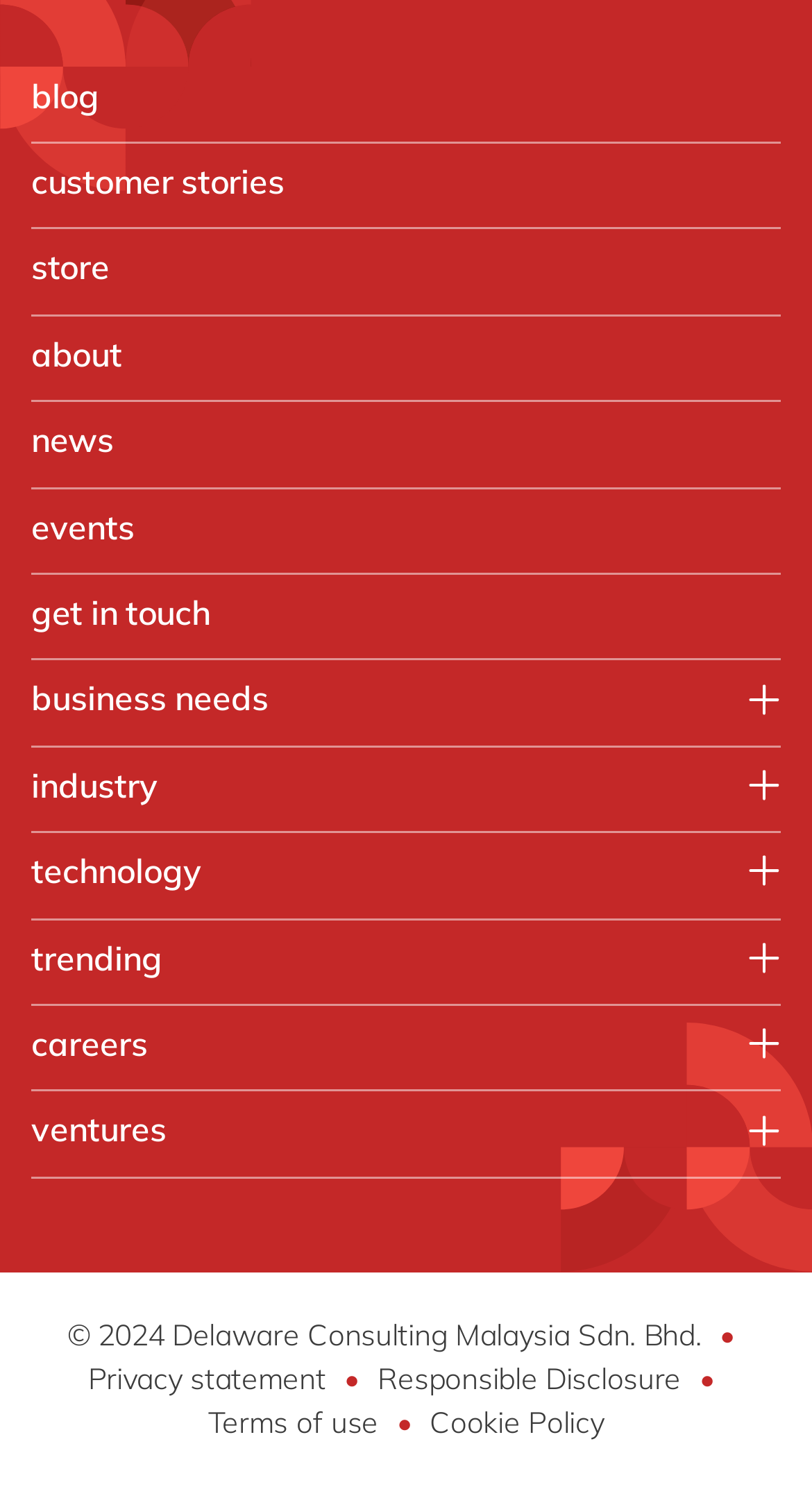How many links are there in the 'industry' section?
Using the image, elaborate on the answer with as much detail as possible.

I counted the number of links in the 'industry' section by looking at the button element with the text 'industry' and its corresponding hidden links. There are 7 links in total, including 'Automotive', 'Chemicals', 'Discrete manufacturing', 'Engineering & projects', 'Healthcare', 'Professional services', and 'Retail & consumer markets'.